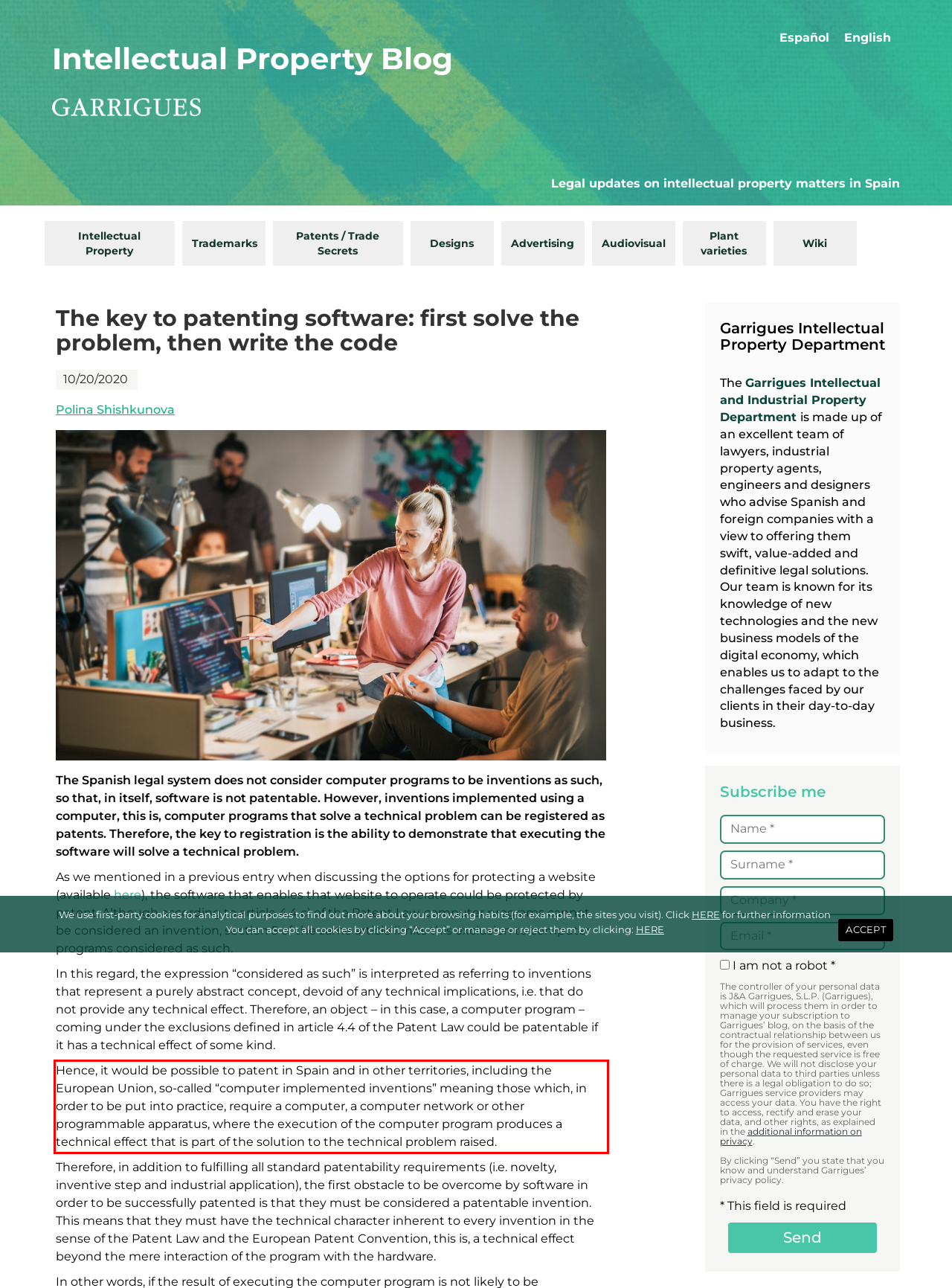Using the webpage screenshot, recognize and capture the text within the red bounding box.

Hence, it would be possible to patent in Spain and in other territories, including the European Union, so-called “computer implemented inventions” meaning those which, in order to be put into practice, require a computer, a computer network or other programmable apparatus, where the execution of the computer program produces a technical effect that is part of the solution to the technical problem raised.